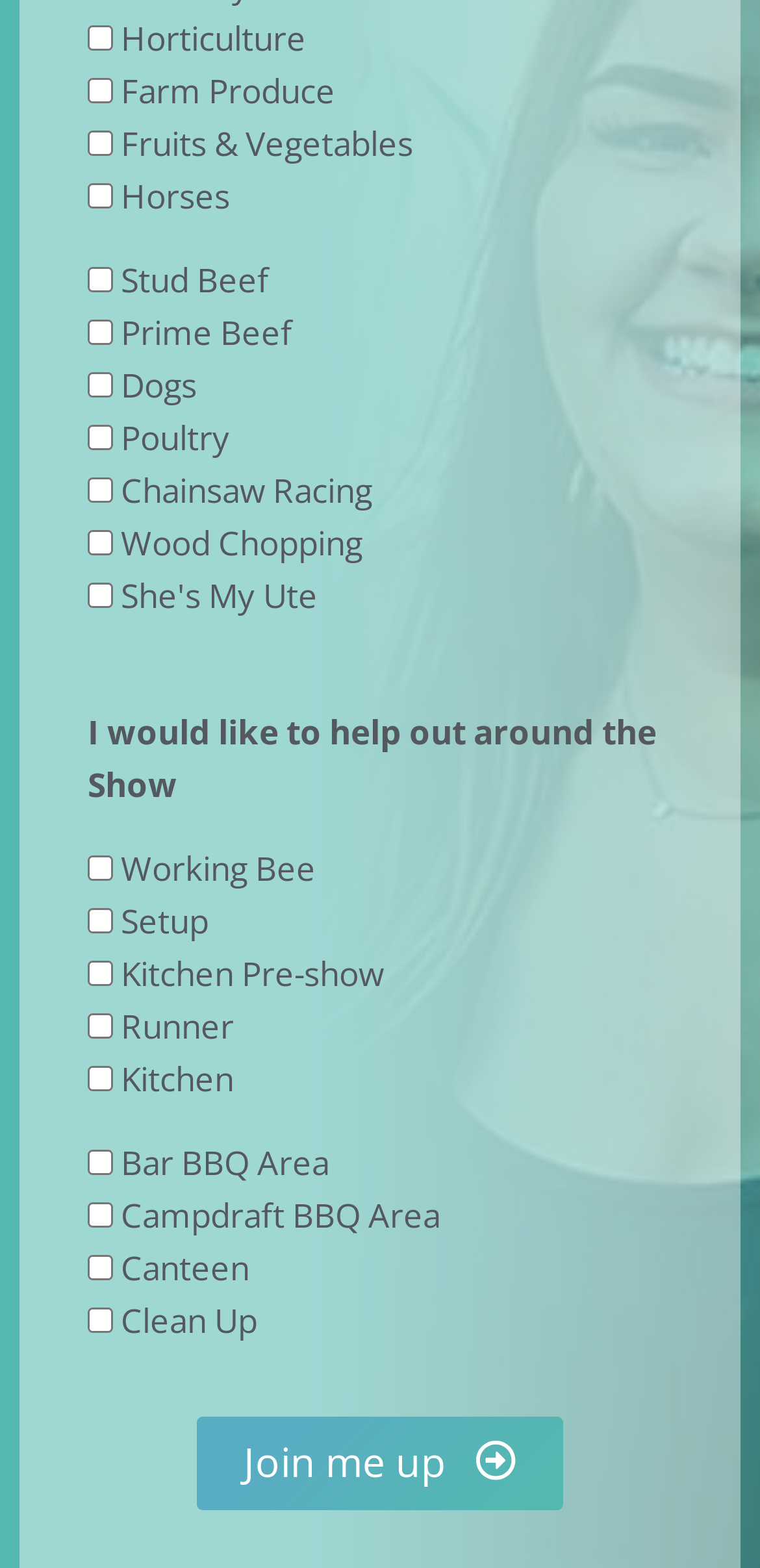Using the webpage screenshot, locate the HTML element that fits the following description and provide its bounding box: "Join me up".

[0.259, 0.903, 0.741, 0.963]